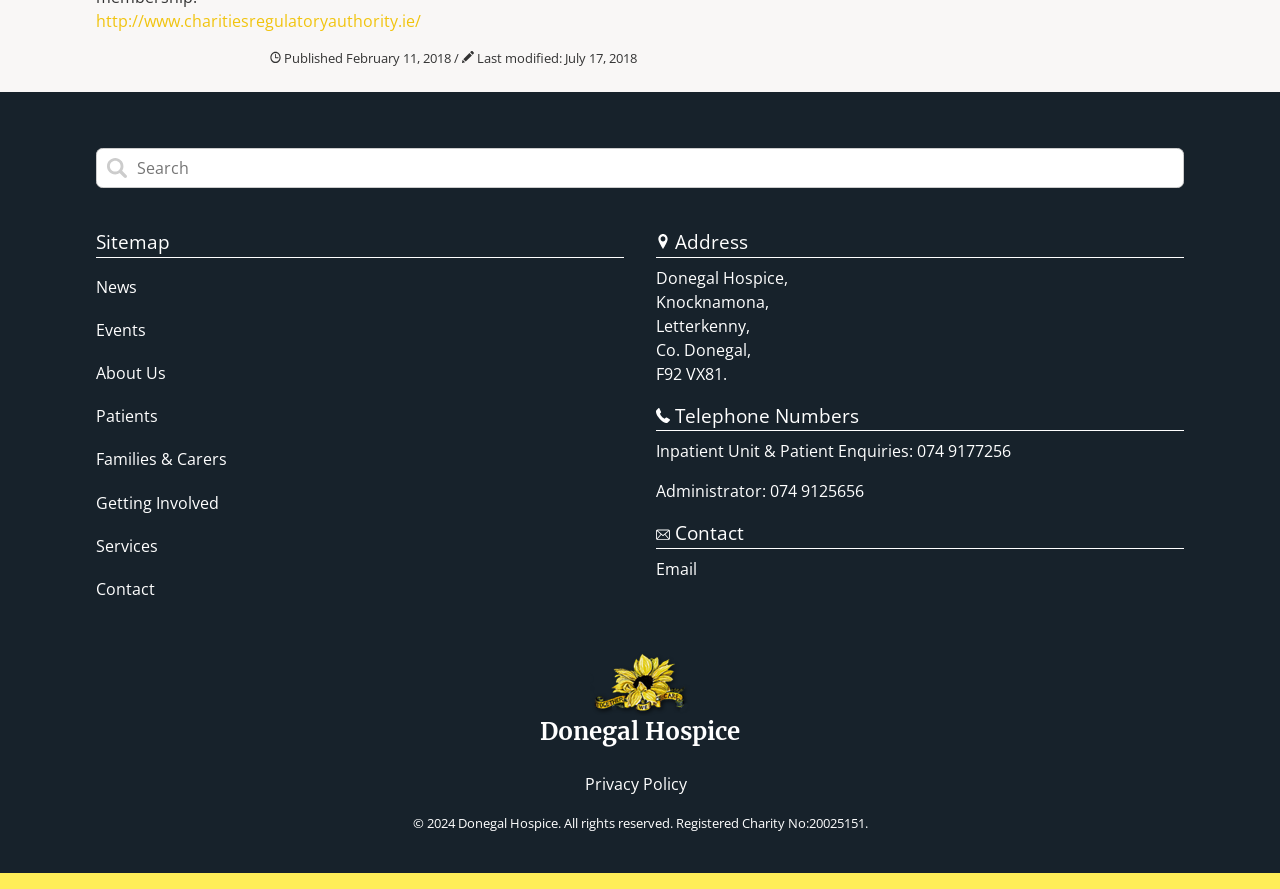Could you find the bounding box coordinates of the clickable area to complete this instruction: "Contact Donegal Hospice"?

[0.512, 0.628, 0.545, 0.653]